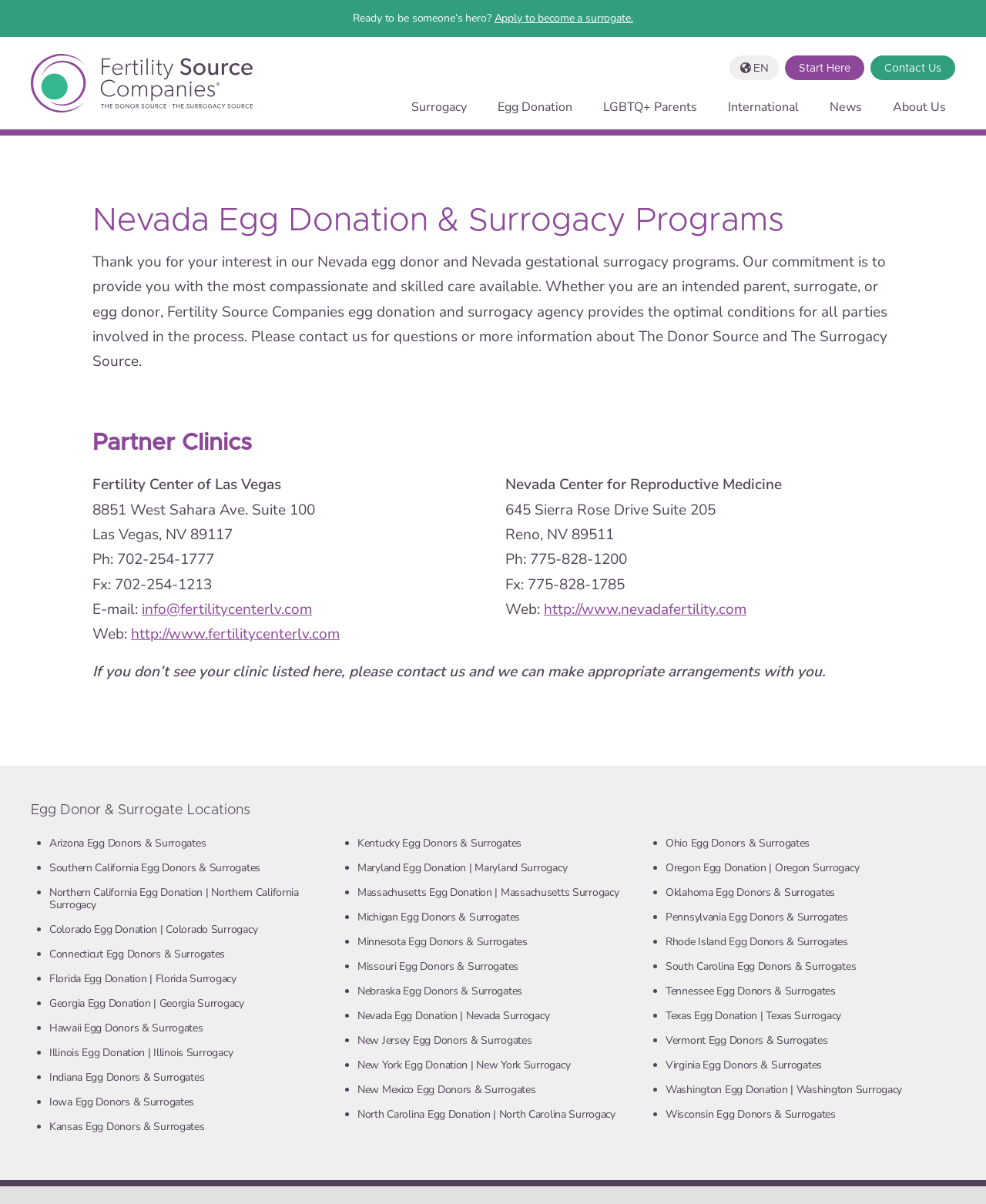Produce an extensive caption that describes everything on the webpage.

This webpage is about egg donation and surrogacy in Nevada, specifically serving Las Vegas, Reno, and beyond. At the top, there is a link to skip to the content and a call-to-action button to apply to become a surrogate. On the top right, there are language translation options and a "Start Here" button.

The main content is divided into sections. The first section has a heading "Nevada Egg Donation & Surrogacy Programs" and a brief introduction to the services provided by Fertility Source Companies. Below this, there is a section titled "Partner Clinics" that lists two clinics: Fertility Center of Las Vegas and Nevada Center for Reproductive Medicine, with their addresses, phone numbers, and email addresses.

The next section is titled "Egg Donor & Surrogate Locations" and lists various locations across the United States where egg donation and surrogacy services are available. These locations include Arizona, Southern California, Northern California, Colorado, Connecticut, Florida, Georgia, Hawaii, Illinois, Indiana, Iowa, Kansas, Kentucky, Maryland, and Massachusetts.

Throughout the webpage, there are multiple calls-to-action, such as "Contact Us" and "Apply to become a surrogate," encouraging users to take action. The overall layout is organized, with clear headings and concise text, making it easy to navigate and find information.